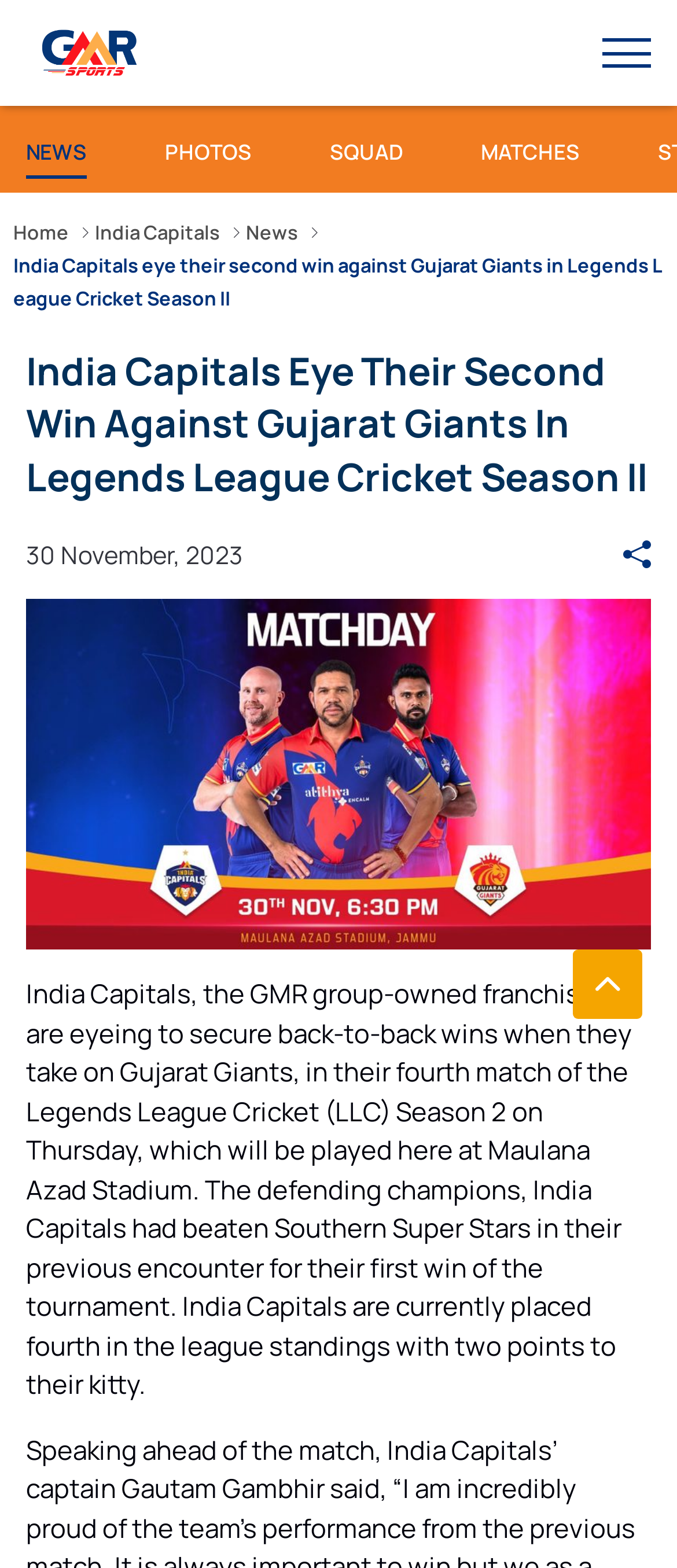Respond to the following question using a concise word or phrase: 
How many points do India Capitals have in the league standings?

Two